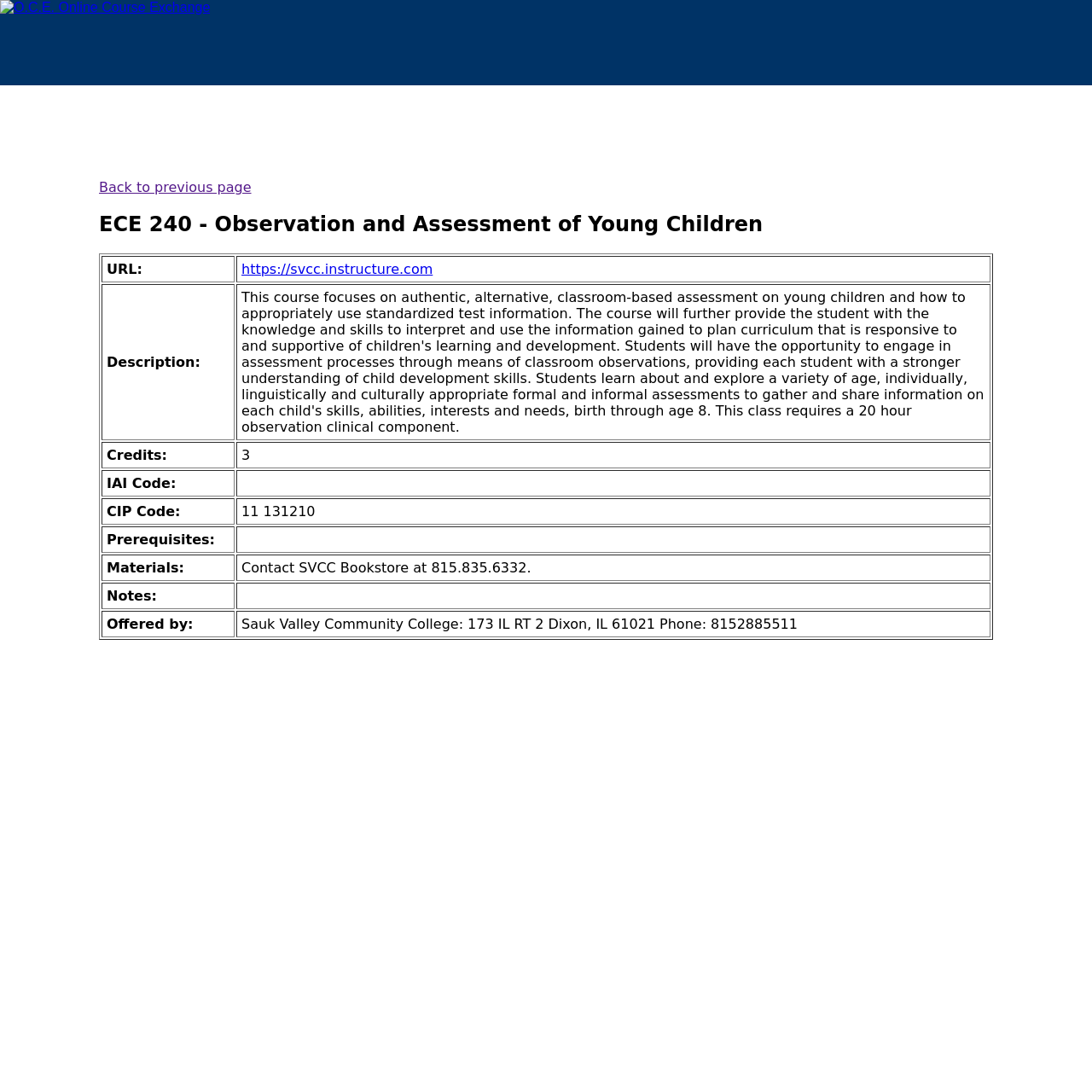What is the course title of ECE 240?
Please answer the question with a single word or phrase, referencing the image.

Observation and Assessment of Young Children